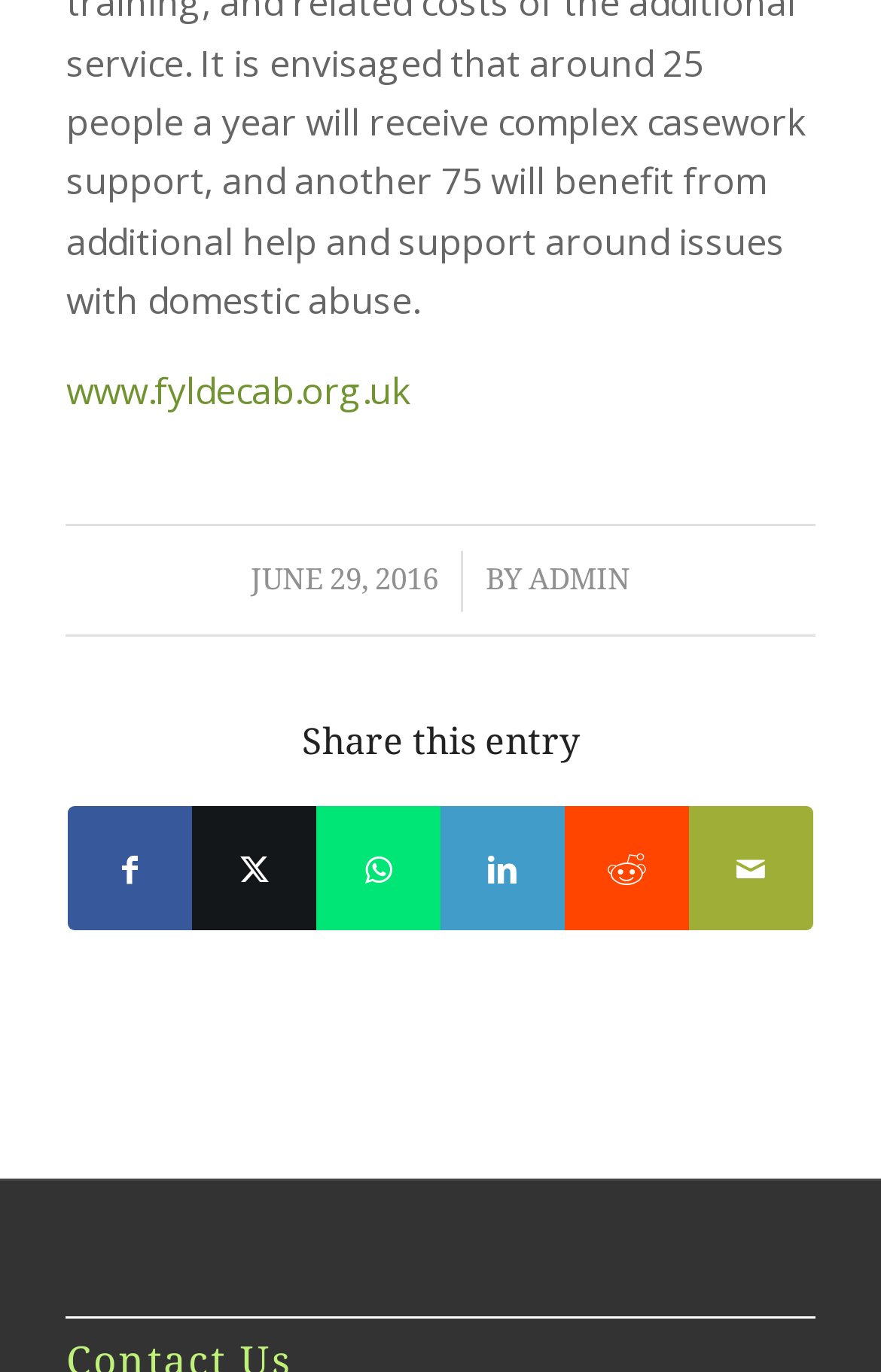Please find the bounding box for the UI element described by: "www.fyldecab.org.uk".

[0.075, 0.267, 0.467, 0.303]